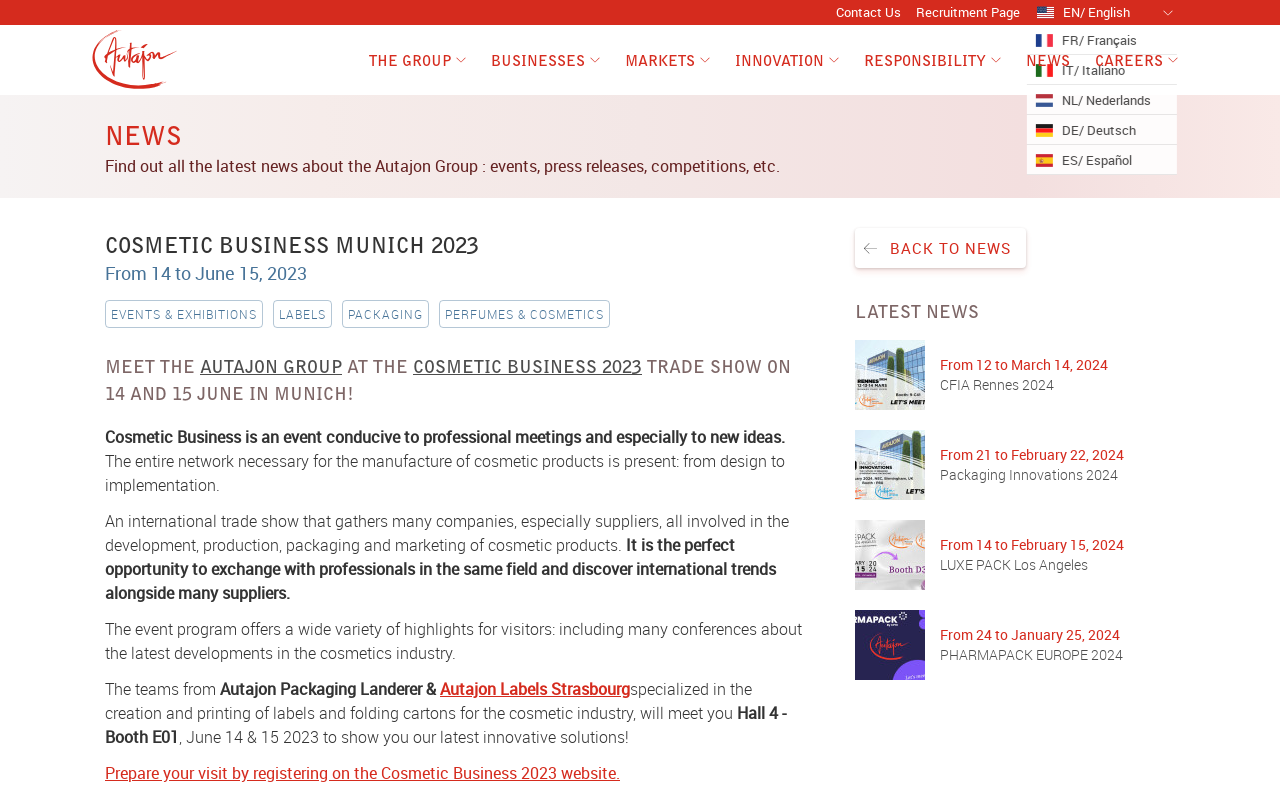What is the location of the Cosmetic Business 2023 trade show?
Based on the visual, give a brief answer using one word or a short phrase.

Munich